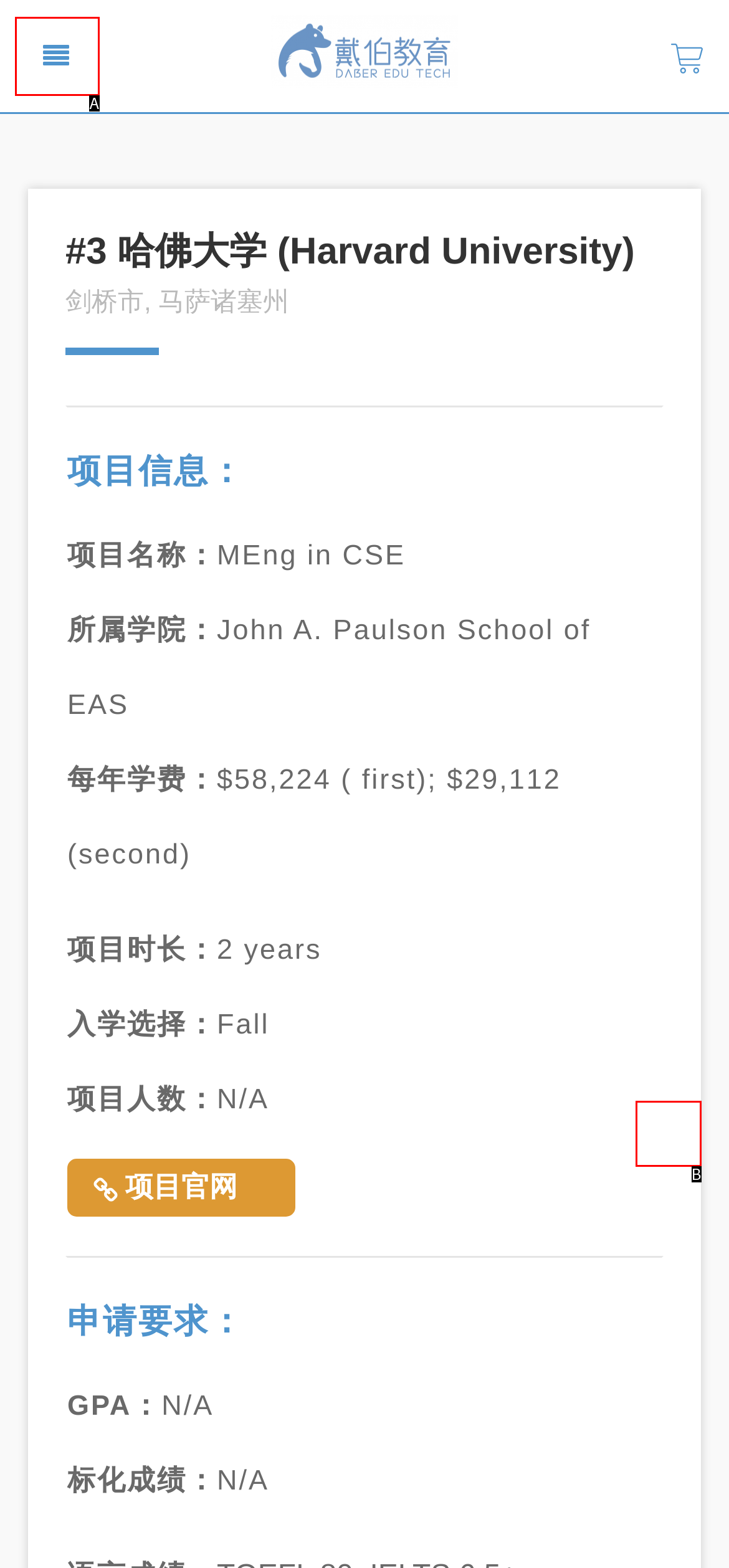Based on the description: parent_node: #3 哈佛大学 (Harvard University), find the HTML element that matches it. Provide your answer as the letter of the chosen option.

B